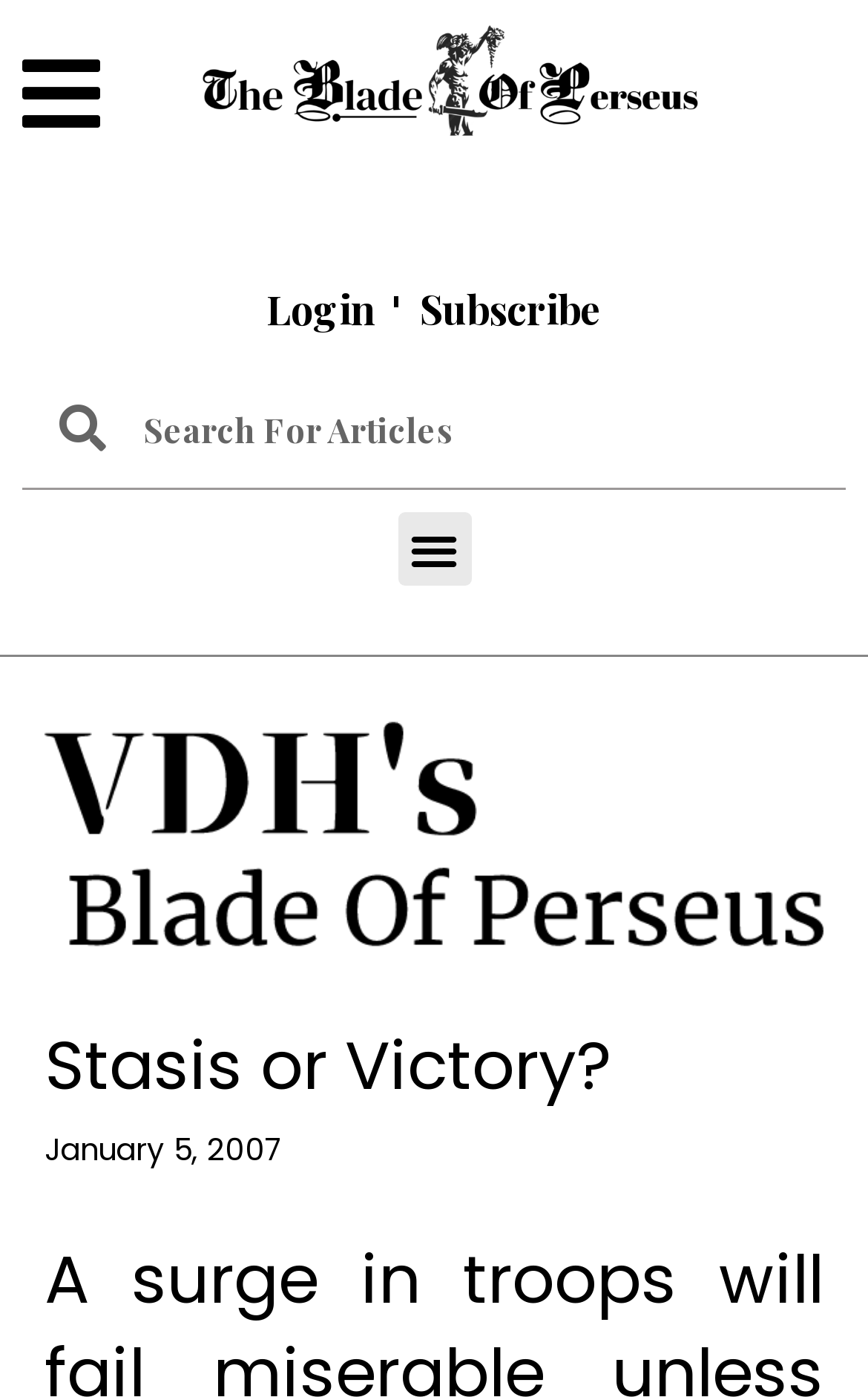What is the text on the top-right corner?
Using the image, give a concise answer in the form of a single word or short phrase.

Login Subscribe